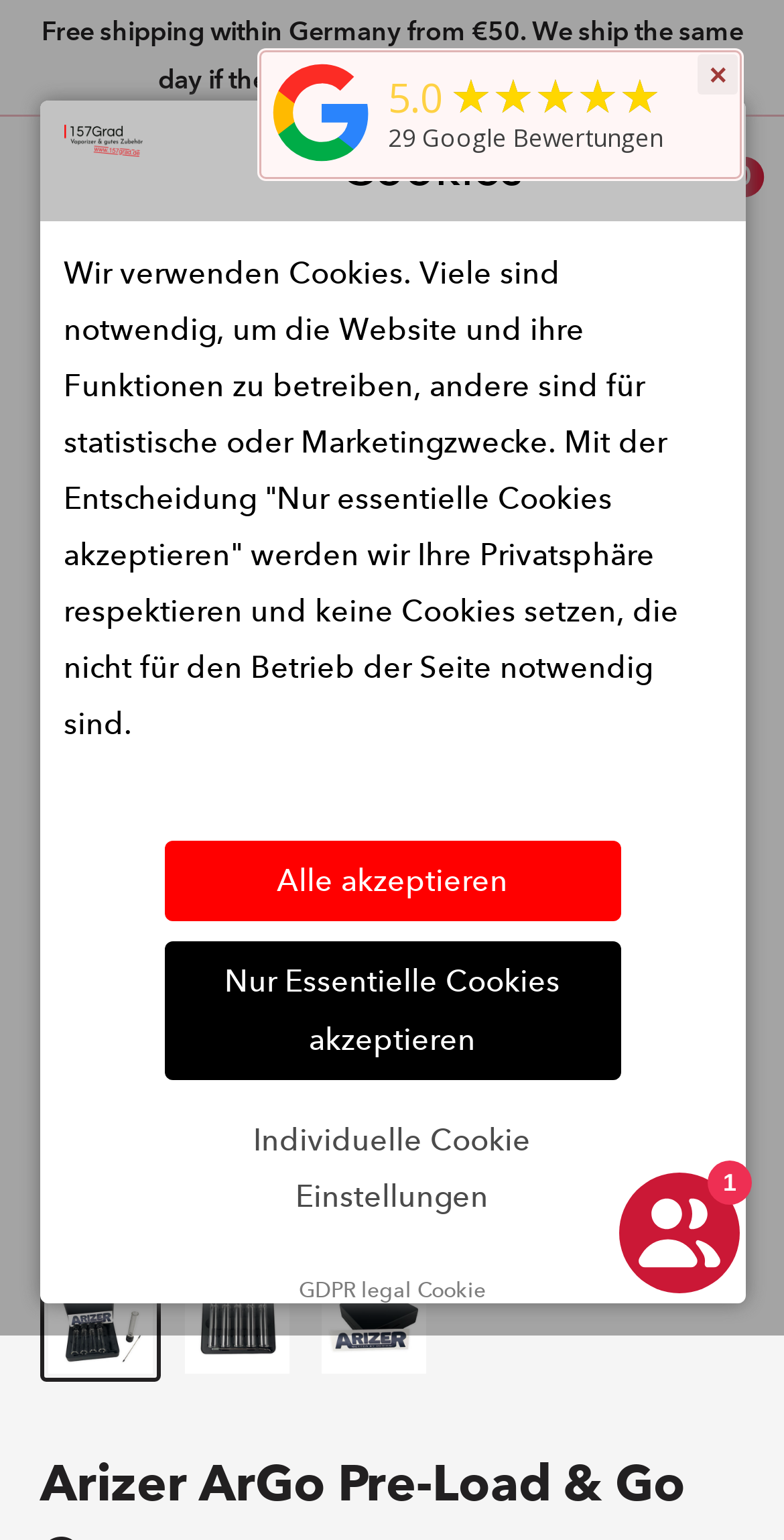Please determine the bounding box coordinates of the area that needs to be clicked to complete this task: 'Chat with online store support'. The coordinates must be four float numbers between 0 and 1, formatted as [left, top, right, bottom].

[0.79, 0.761, 0.944, 0.84]